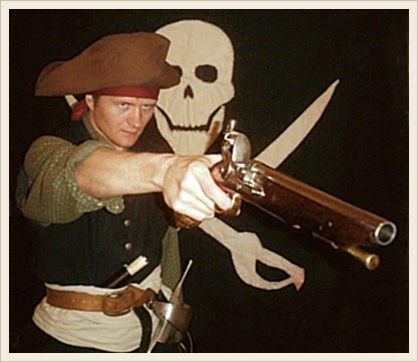What is the backdrop of the image?
Answer with a single word or phrase, using the screenshot for reference.

A large skull and crossbones